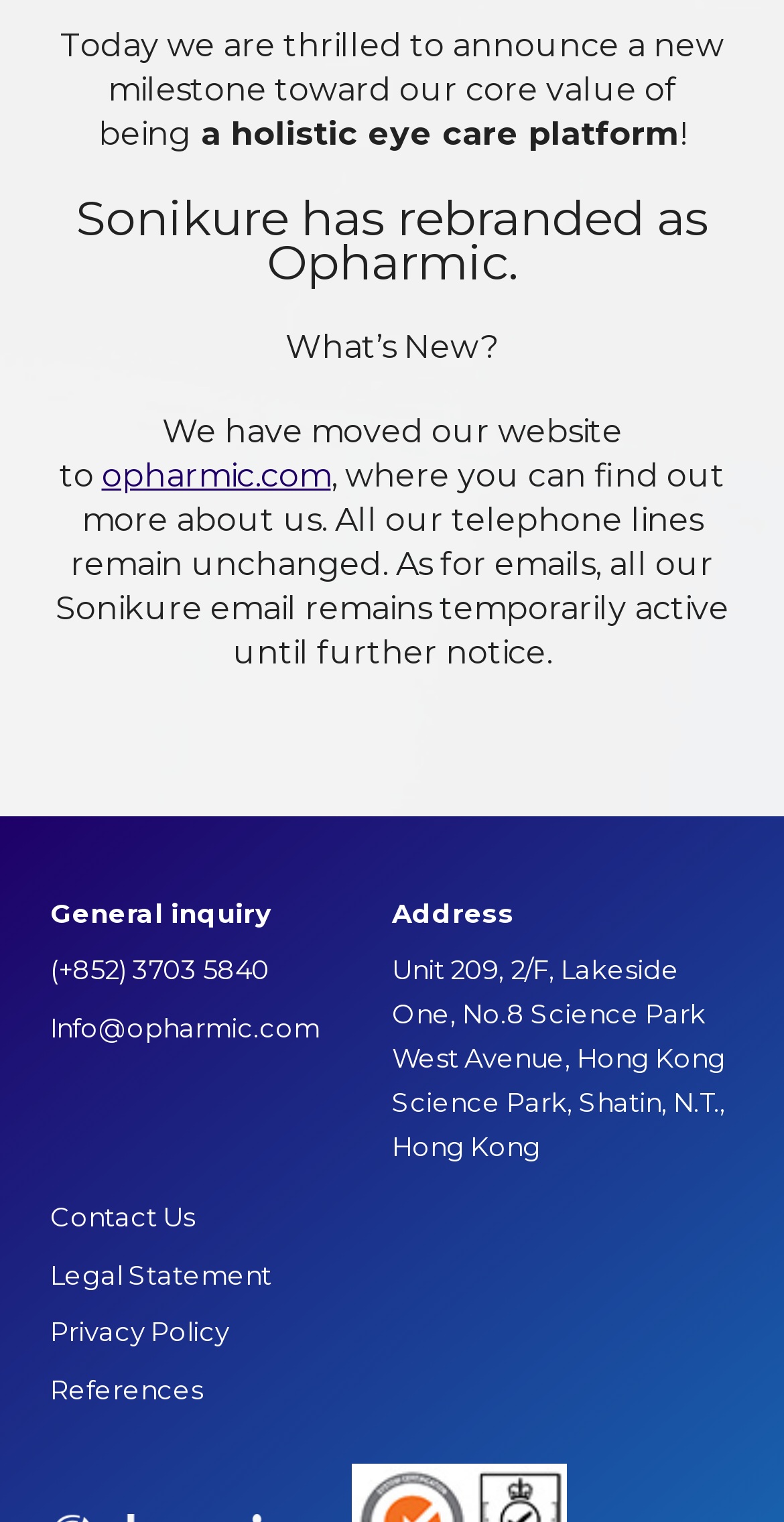What are the available contact options?
Examine the image and provide an in-depth answer to the question.

The webpage provides a phone number for general inquiry, an email address 'Info@opharmic.com', and a 'Contact Us' link, indicating that these are the available contact options.